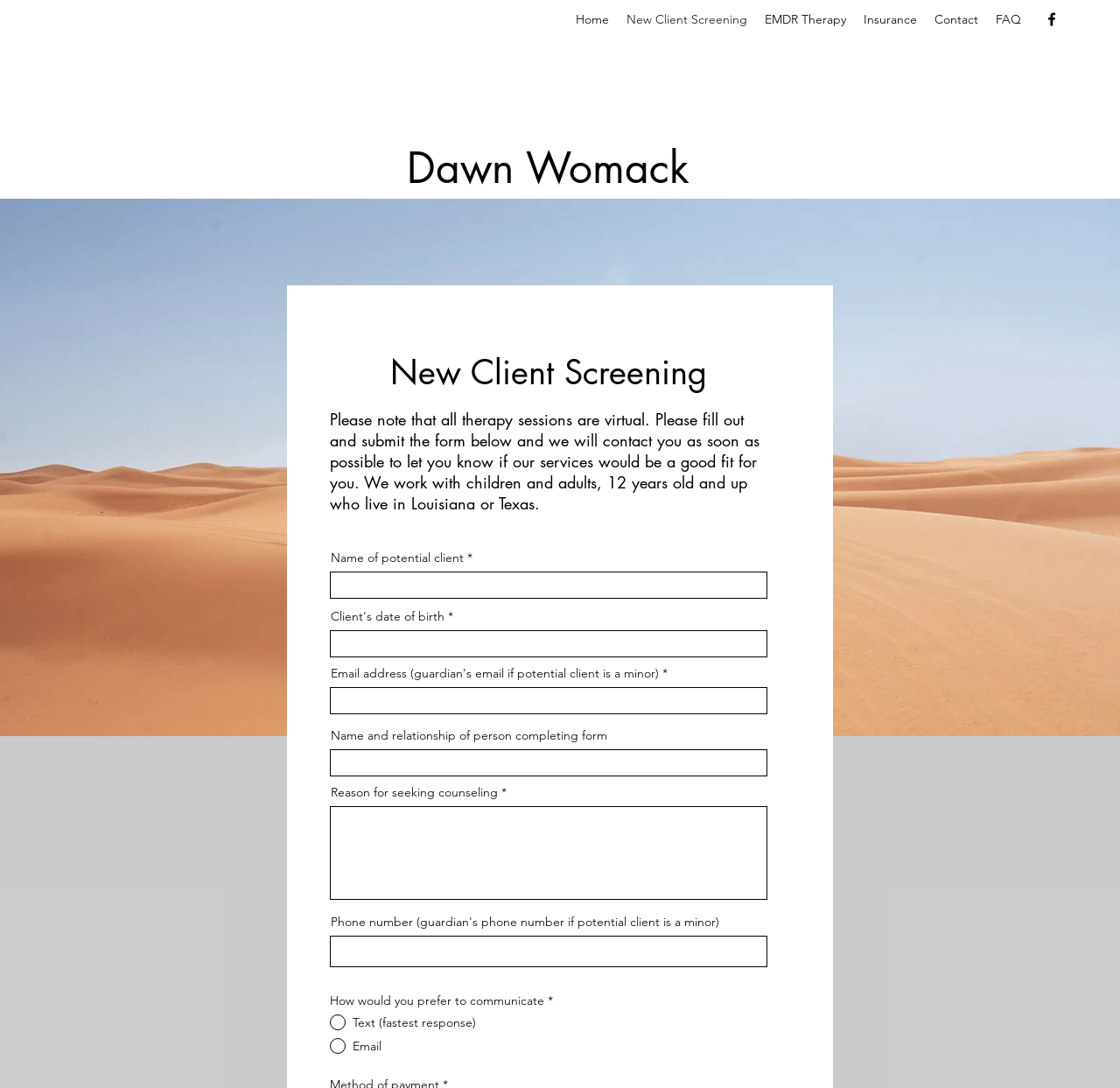Pinpoint the bounding box coordinates of the area that should be clicked to complete the following instruction: "Click on the Facebook link". The coordinates must be given as four float numbers between 0 and 1, i.e., [left, top, right, bottom].

[0.931, 0.01, 0.947, 0.026]